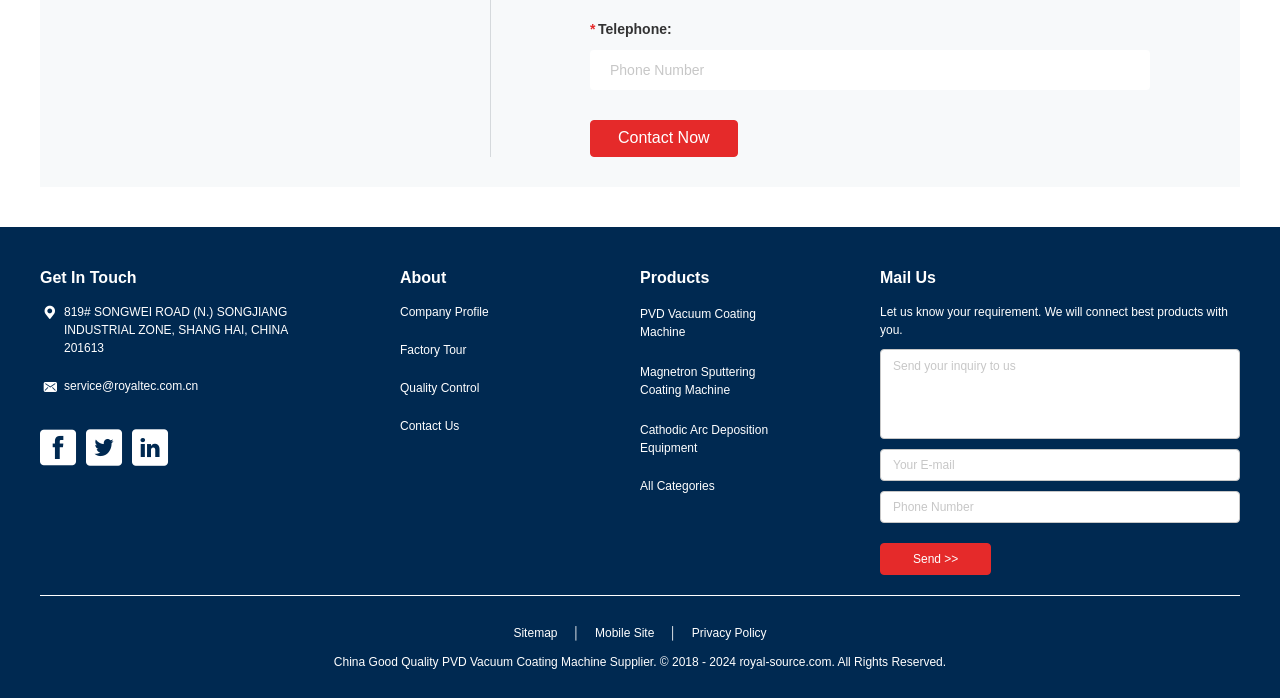Respond with a single word or phrase:
What is the company's email address?

service@royaltec.com.cn